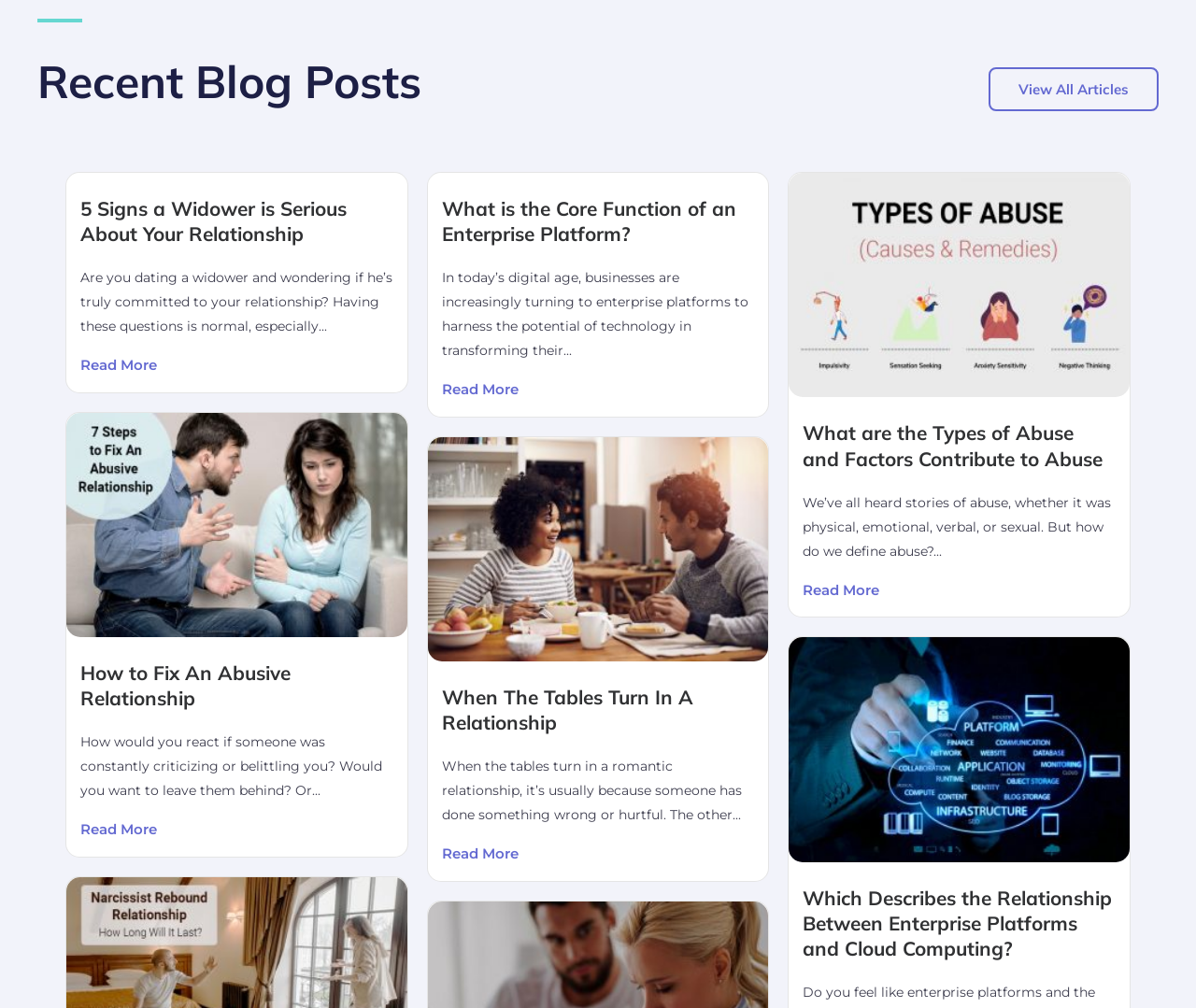Please provide a brief answer to the following inquiry using a single word or phrase:
How many 'Read More' links are on this webpage?

5